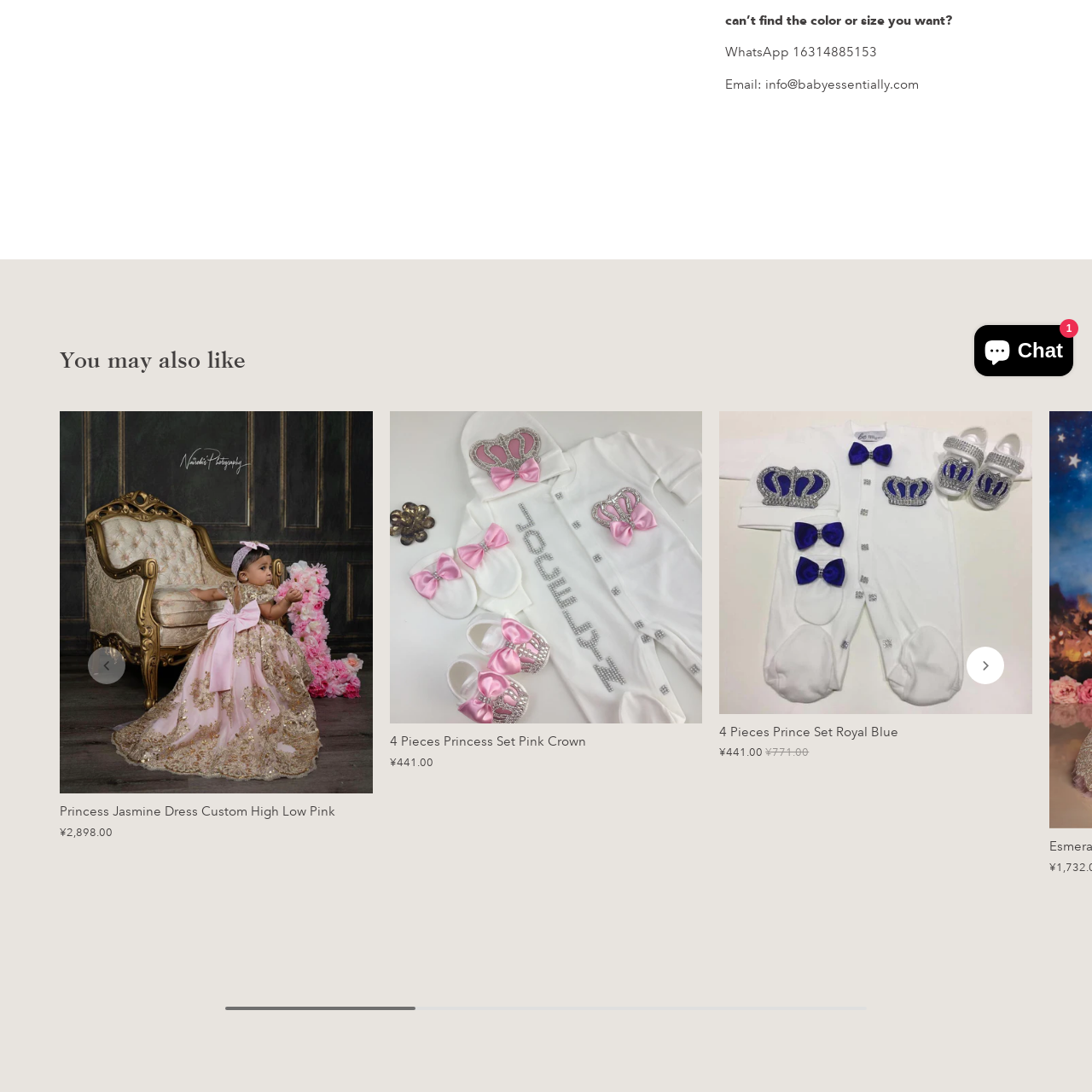Study the image inside the red outline, What type of occasion is the dress suitable for? 
Respond with a brief word or phrase.

Dress-up occasions or themed parties